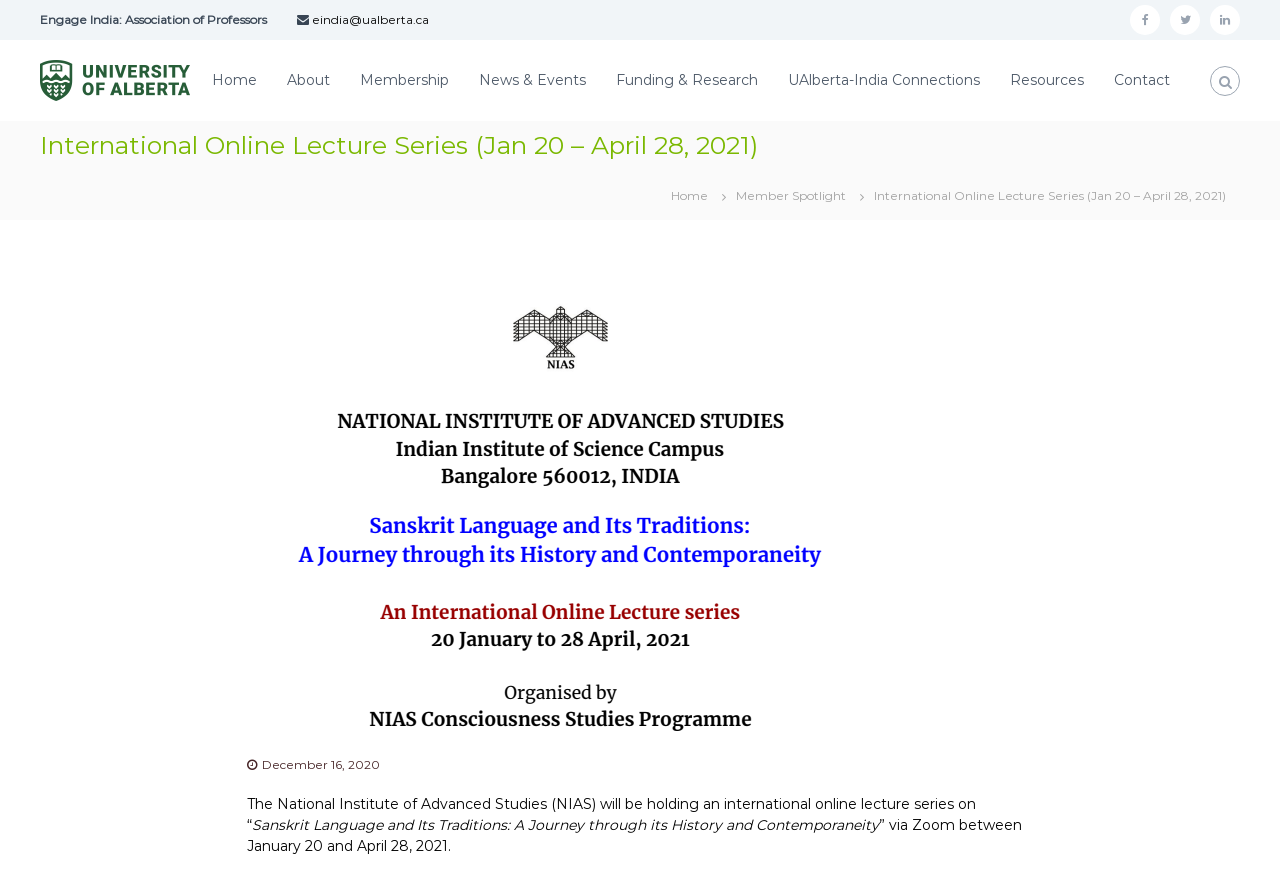Locate the coordinates of the bounding box for the clickable region that fulfills this instruction: "Check funding and research opportunities".

[0.481, 0.081, 0.592, 0.102]